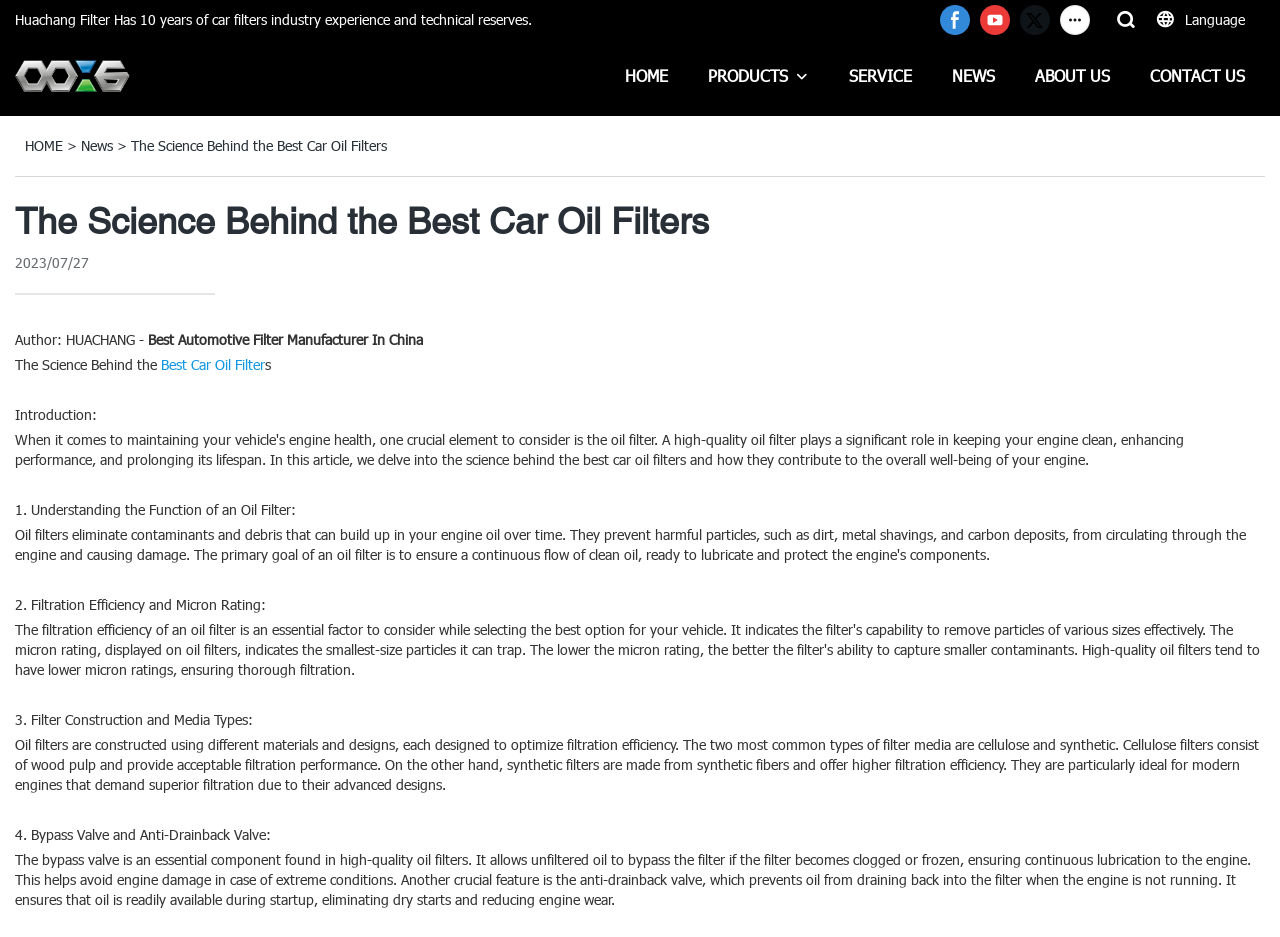Please specify the bounding box coordinates of the element that should be clicked to execute the given instruction: 'Click on the 'Apple Watch Sport Loop (45mm, Lavender Gray/Light Lilac, Spring 2022)' heading'. Ensure the coordinates are four float numbers between 0 and 1, expressed as [left, top, right, bottom].

None